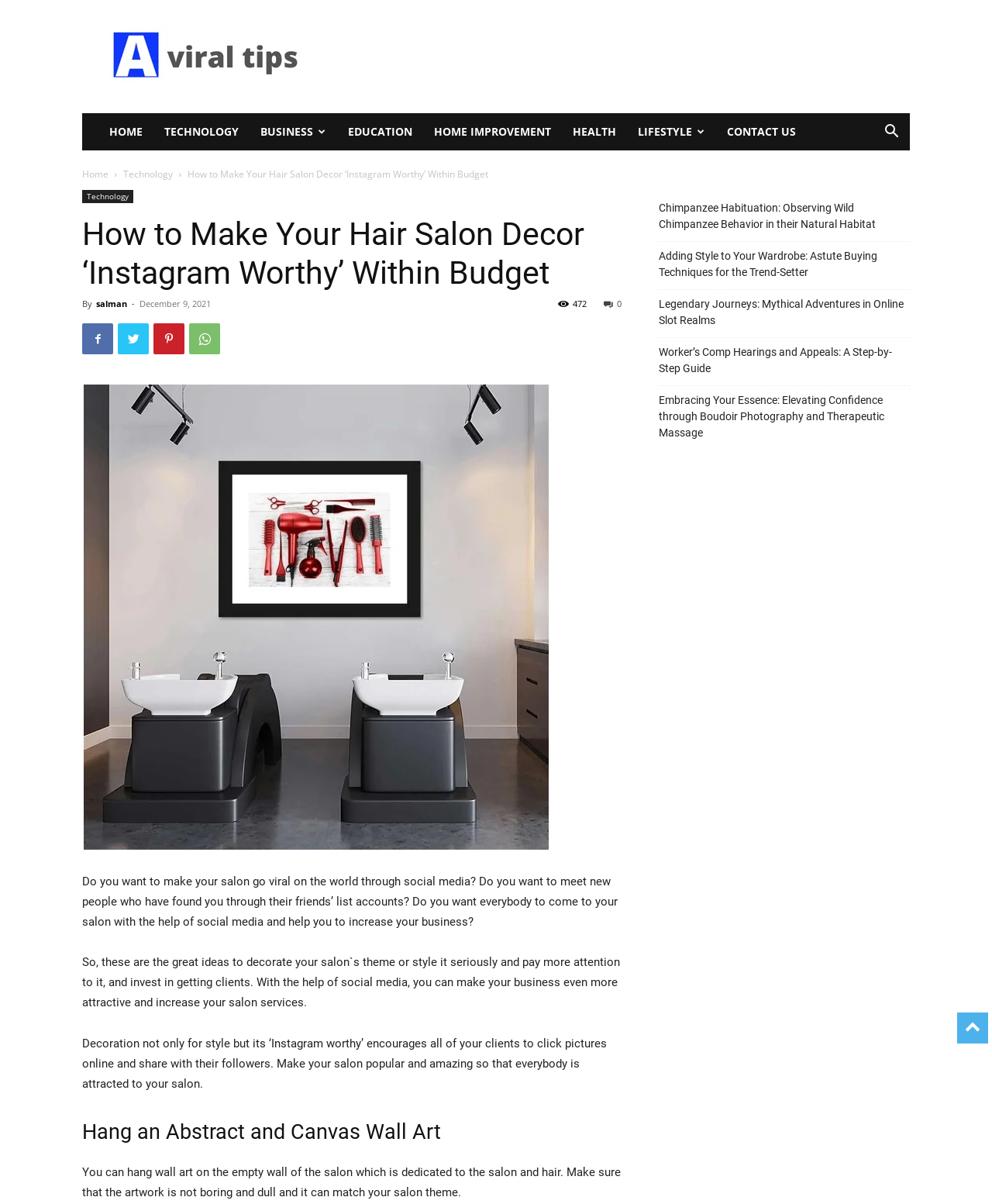What type of wall art is recommended for a salon?
Based on the visual details in the image, please answer the question thoroughly.

The article suggests hanging abstract and canvas wall art on the empty walls of the salon, which should match the salon's theme and not be boring or dull.